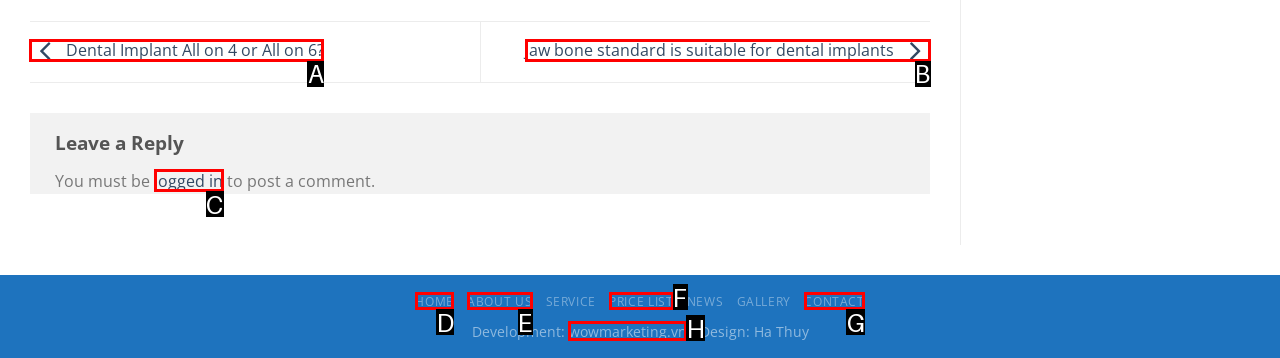Tell me which one HTML element I should click to complete the following task: Click on Dental Implant All on 4 or All on 6? Answer with the option's letter from the given choices directly.

A